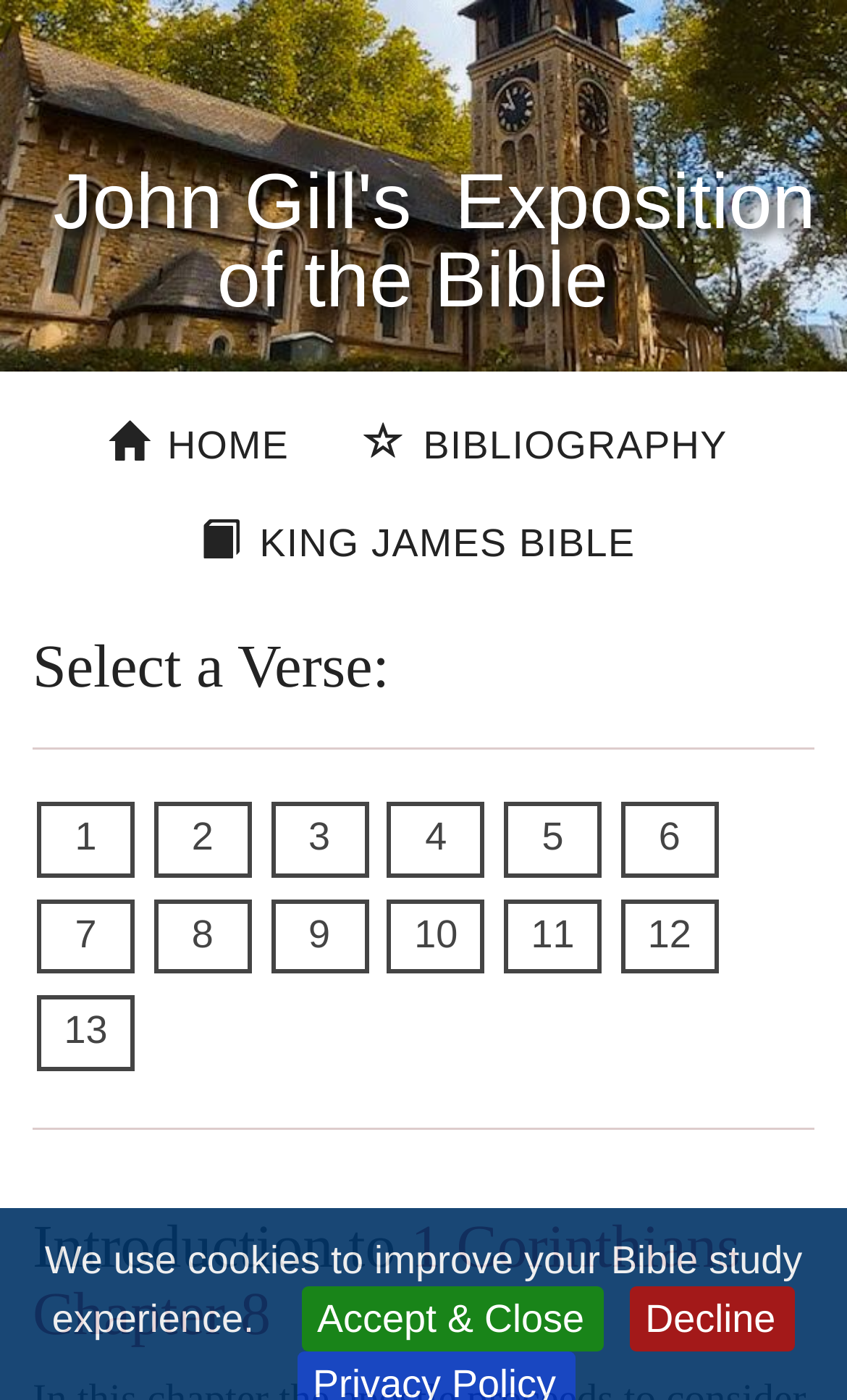Please answer the following question using a single word or phrase: 
What is the chapter being expounded?

1 Corinthians Chapter 8